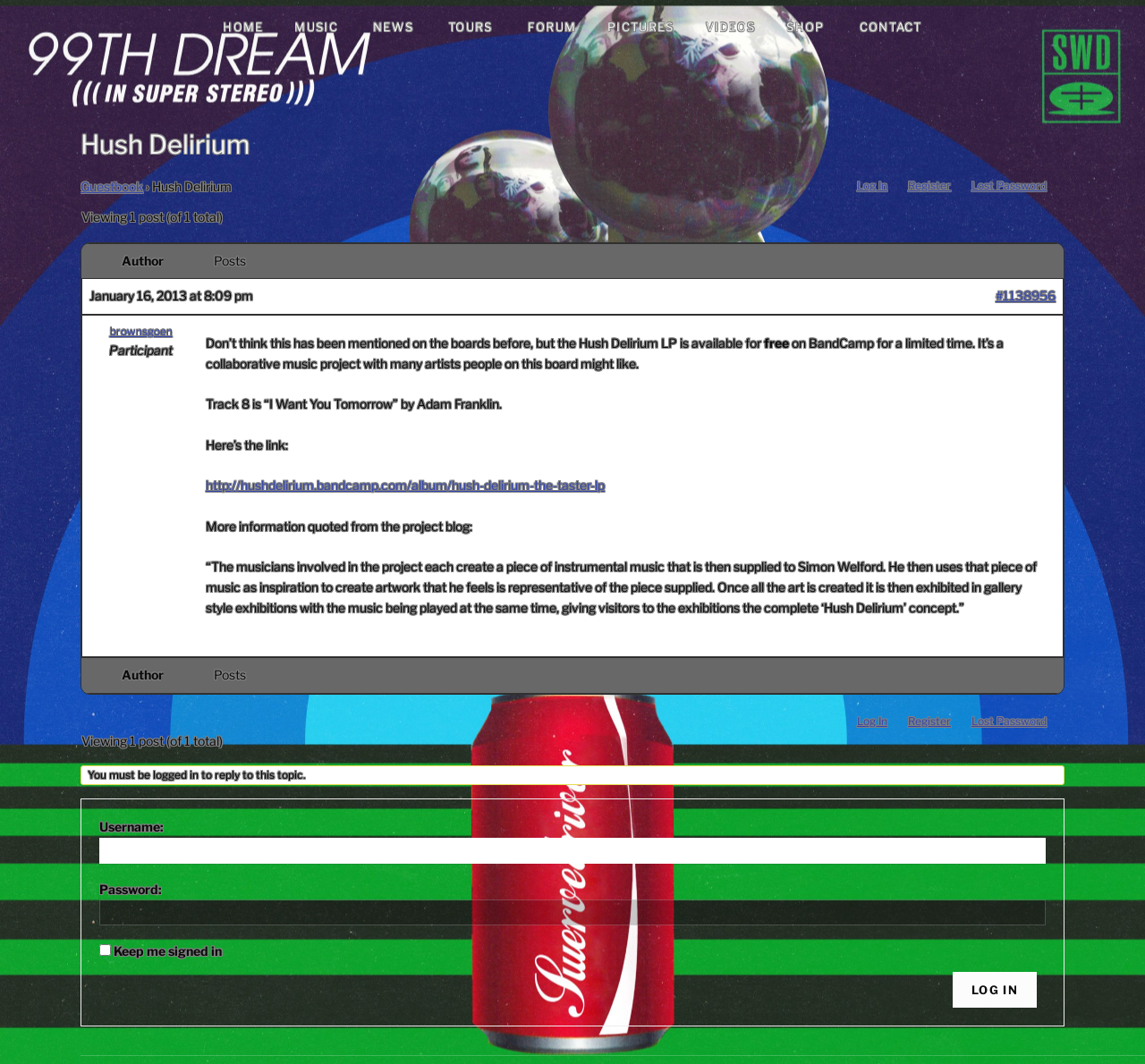What is the purpose of the Hush Delirium project?
Relying on the image, give a concise answer in one word or a brief phrase.

Collaborative music project